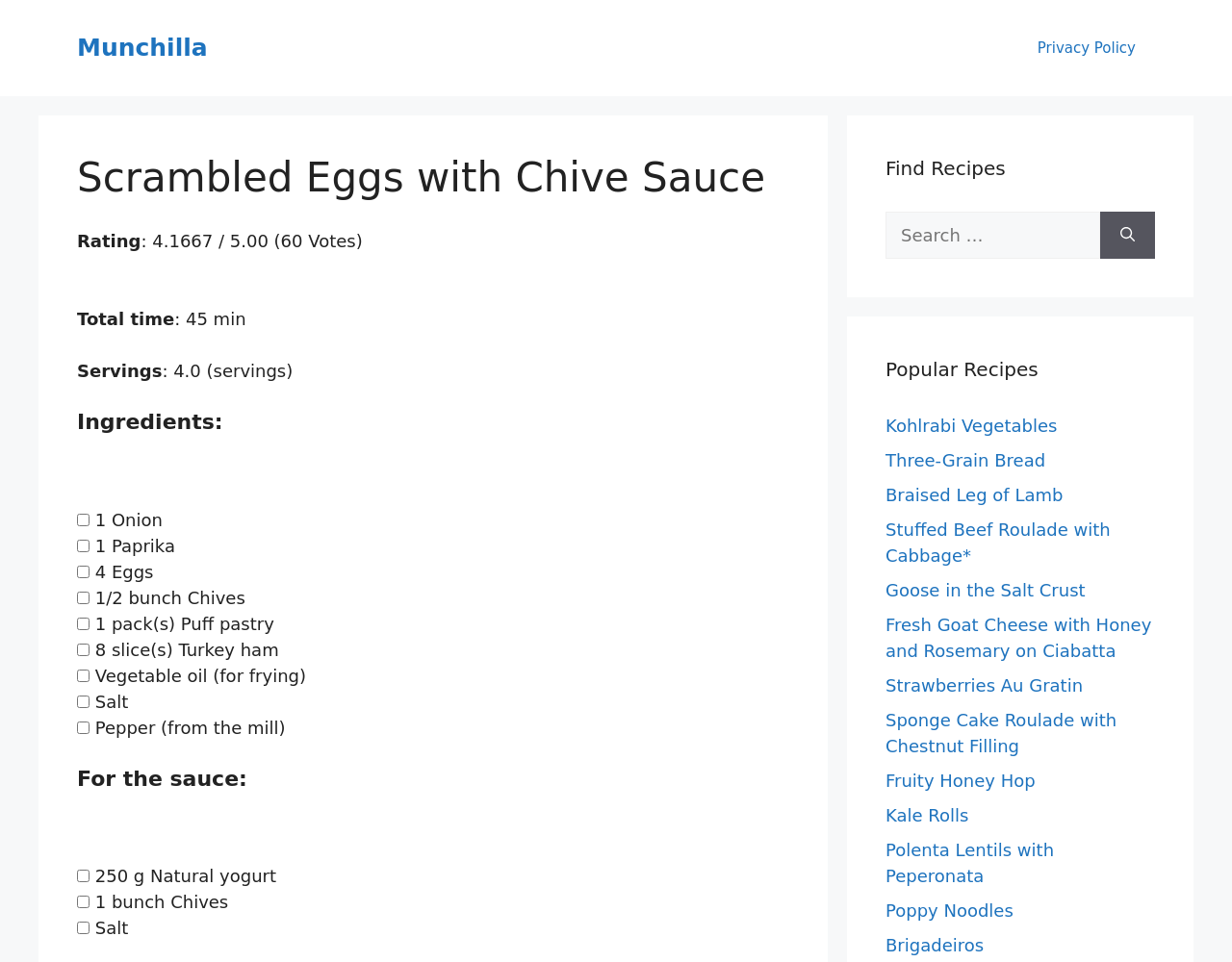Please specify the bounding box coordinates of the clickable section necessary to execute the following command: "Search for recipes".

[0.719, 0.22, 0.893, 0.269]